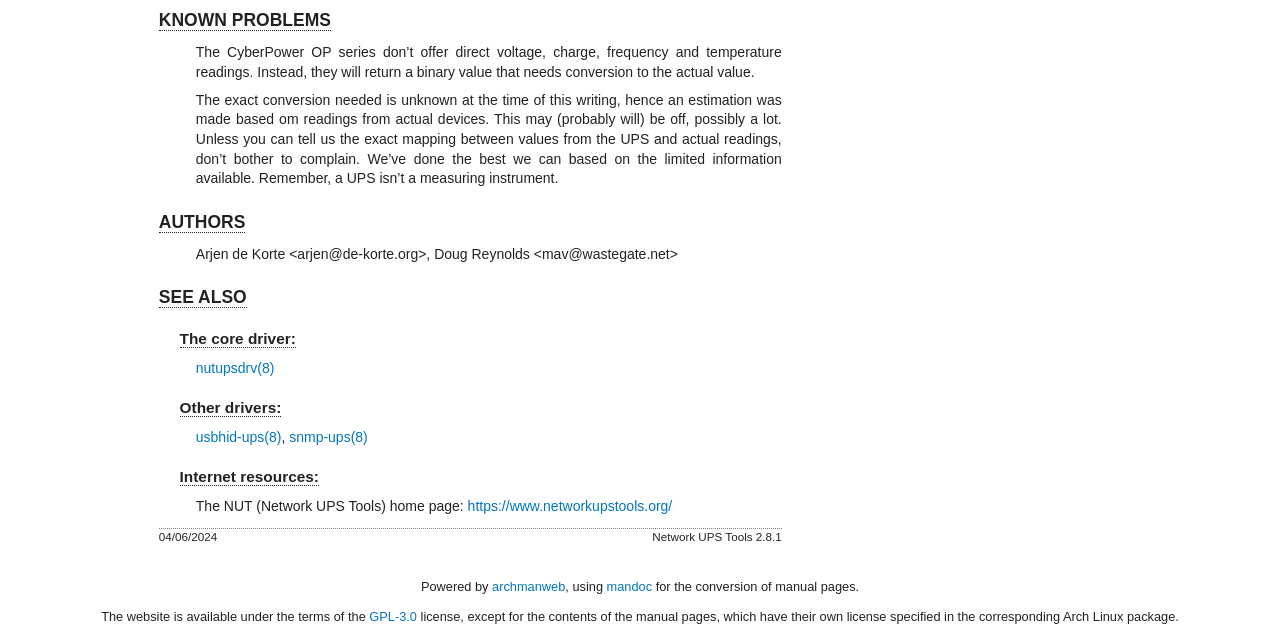Please locate the bounding box coordinates for the element that should be clicked to achieve the following instruction: "Read about The core driver". Ensure the coordinates are given as four float numbers between 0 and 1, i.e., [left, top, right, bottom].

[0.14, 0.515, 0.231, 0.543]